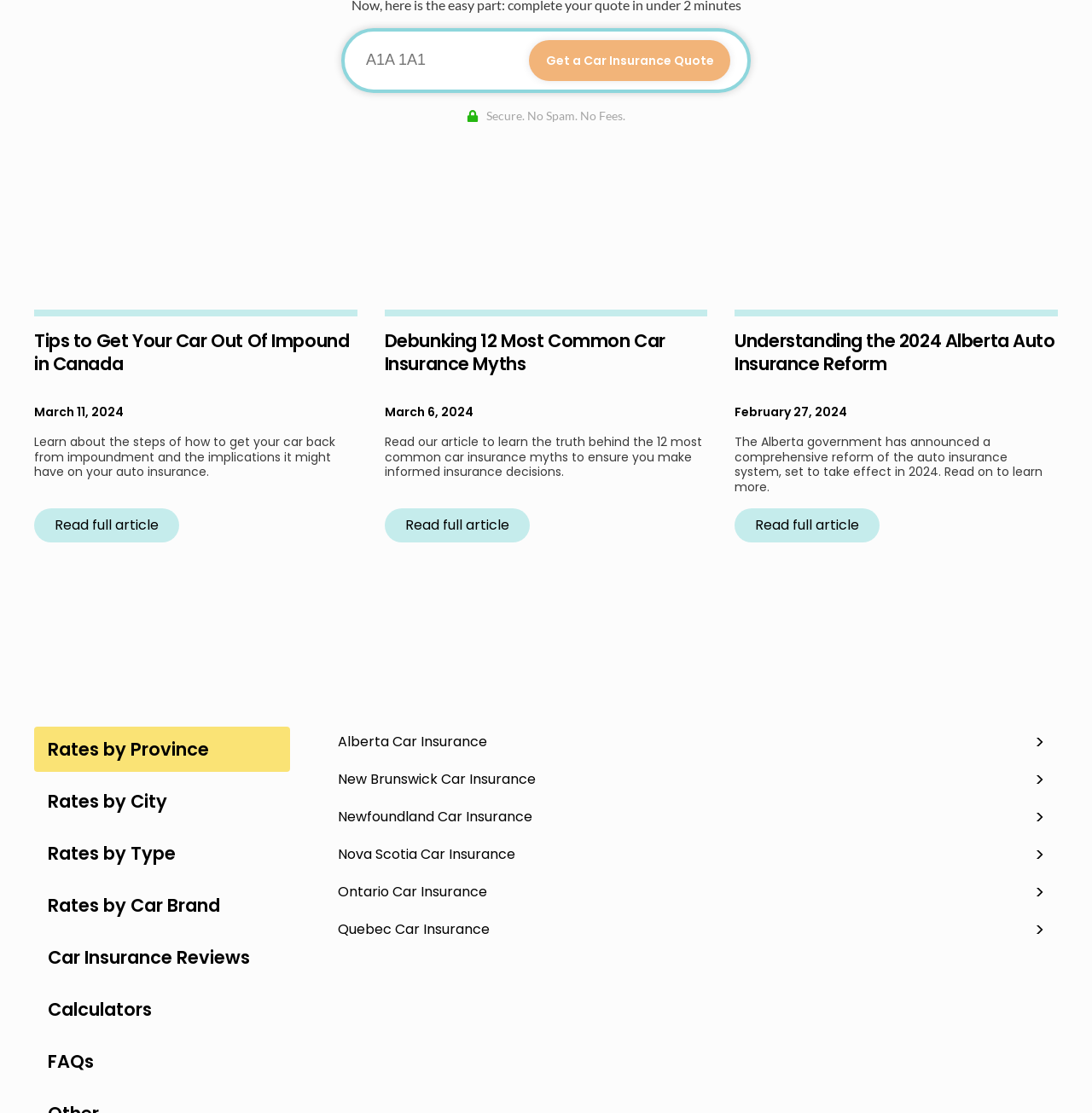What is the topic of the article published on March 11, 2024?
Using the visual information from the image, give a one-word or short-phrase answer.

Impoundment and auto insurance